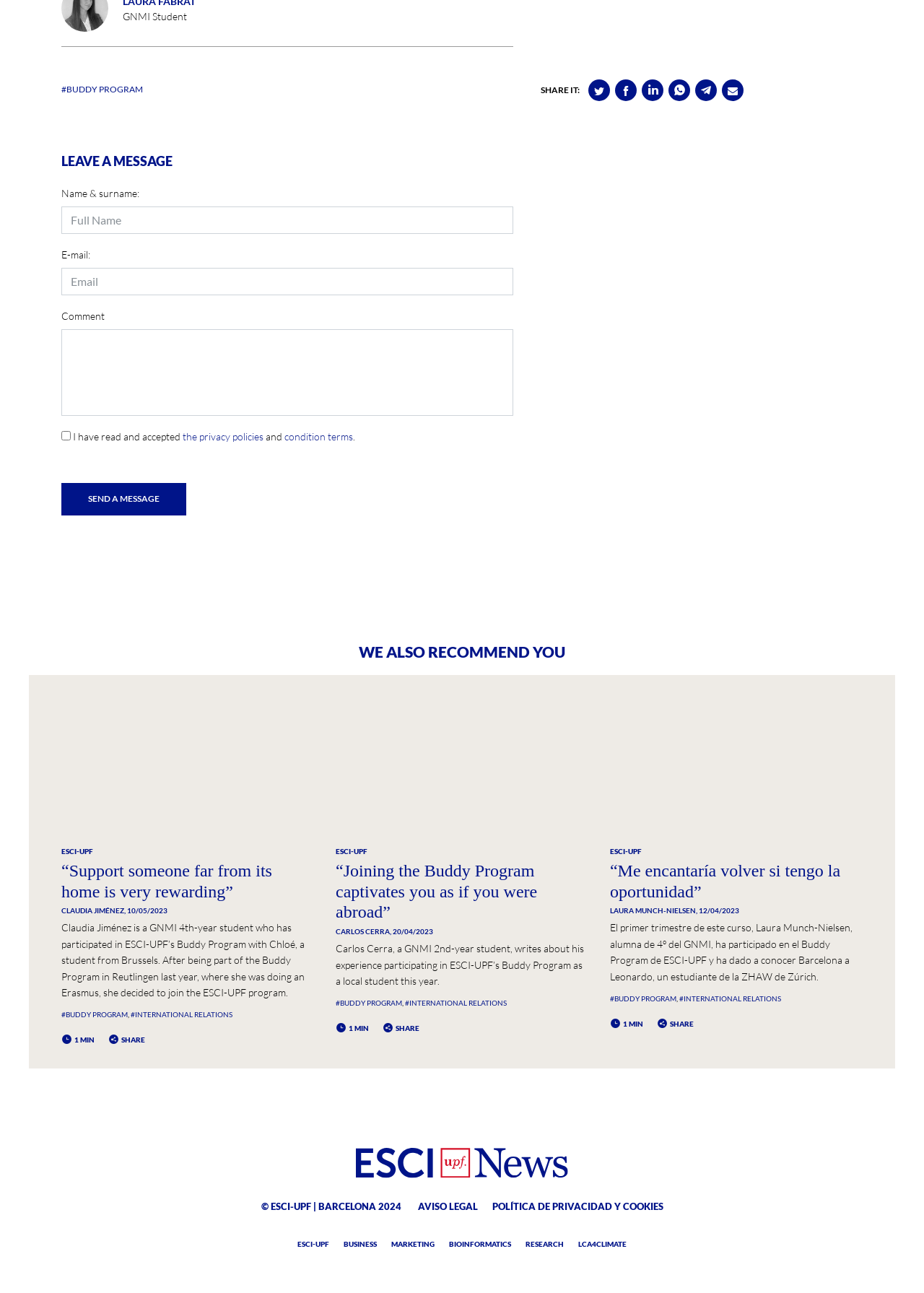Please provide a brief answer to the following inquiry using a single word or phrase:
What is the name of the student who participated in the Buddy Program with Chloé?

Claudia Jiménez